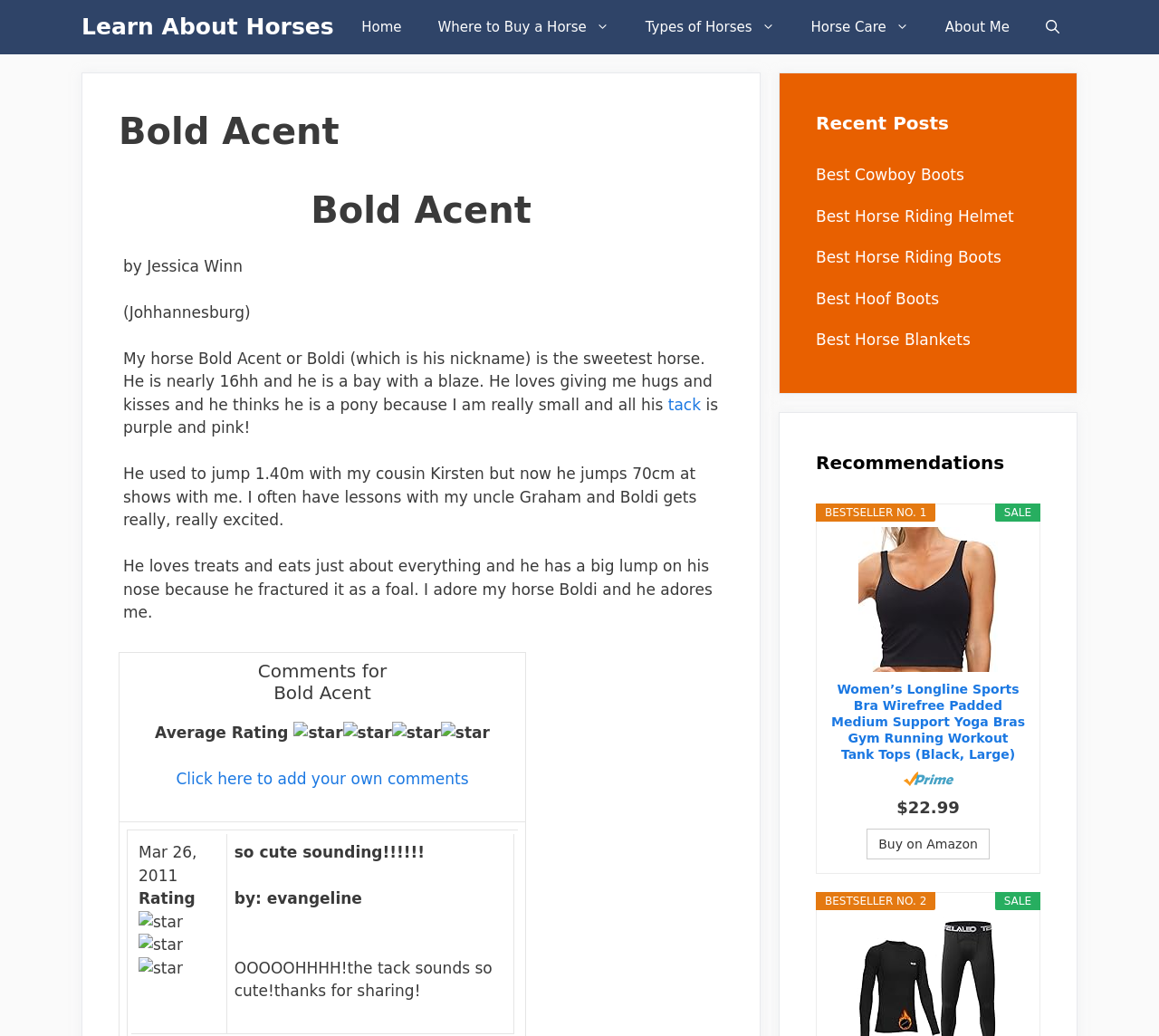Detail the features and information presented on the webpage.

This webpage is about a horse named Bold Acent, also known as Boldi, and its owner Jessica Winn from Johannesburg. At the top of the page, there are several links, including "Skip to content", "Learn About Horses", "Home", "Where to Buy a Horse", "Types of Horses", "Horse Care", "About Me", and "Open Search Bar". 

Below the links, there is a heading that reads "Bold Acent" and a paragraph of text that describes Boldi as the sweetest horse, nearly 16hh, and a bay with a blaze. The text also mentions that Boldi loves giving hugs and kisses, and thinks he is a pony because Jessica is small. 

There is a link to "tack" in the paragraph, which is described as purple and pink. The text continues to describe Boldi's jumping abilities and his love for treats. 

Below the paragraph, there is a section for comments, with an average rating of four stars. There is a link to add your own comments, and a comment from "evangeline" that reads "so cute sounding!!!!!!".

On the right side of the page, there is a section titled "Recent Posts" with links to several articles, including "Best Cowboy Boots", "Best Horse Riding Helmet", and "Best Horse Riding Boots". 

Below the "Recent Posts" section, there is a section titled "Recommendations" with several product recommendations, including a women's longline sports bra and a link to Amazon Prime. The products have prices and ratings listed, and there are images of the products.